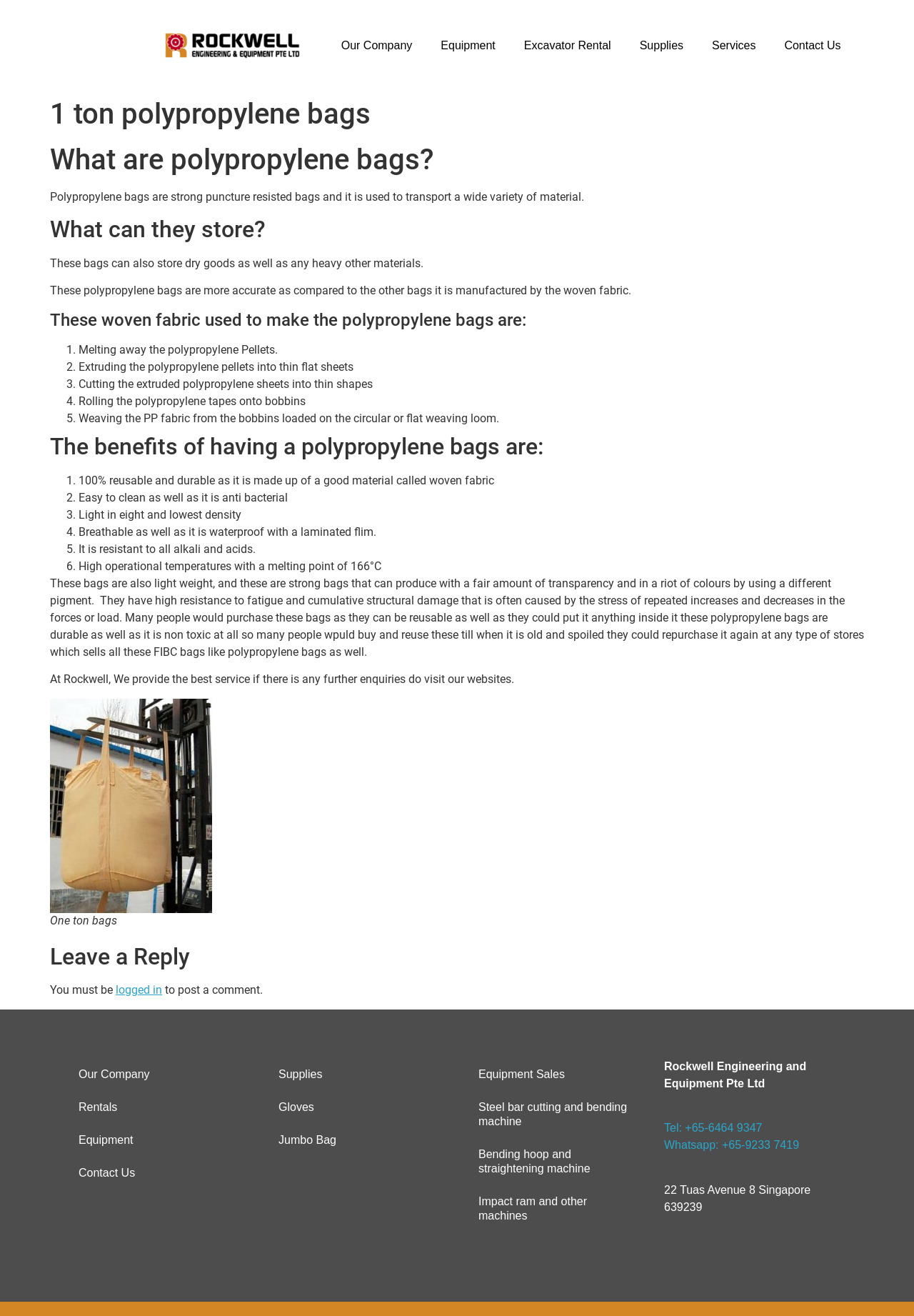Pinpoint the bounding box coordinates of the element you need to click to execute the following instruction: "Click on the 'Contact Us' link". The bounding box should be represented by four float numbers between 0 and 1, in the format [left, top, right, bottom].

[0.842, 0.022, 0.936, 0.047]